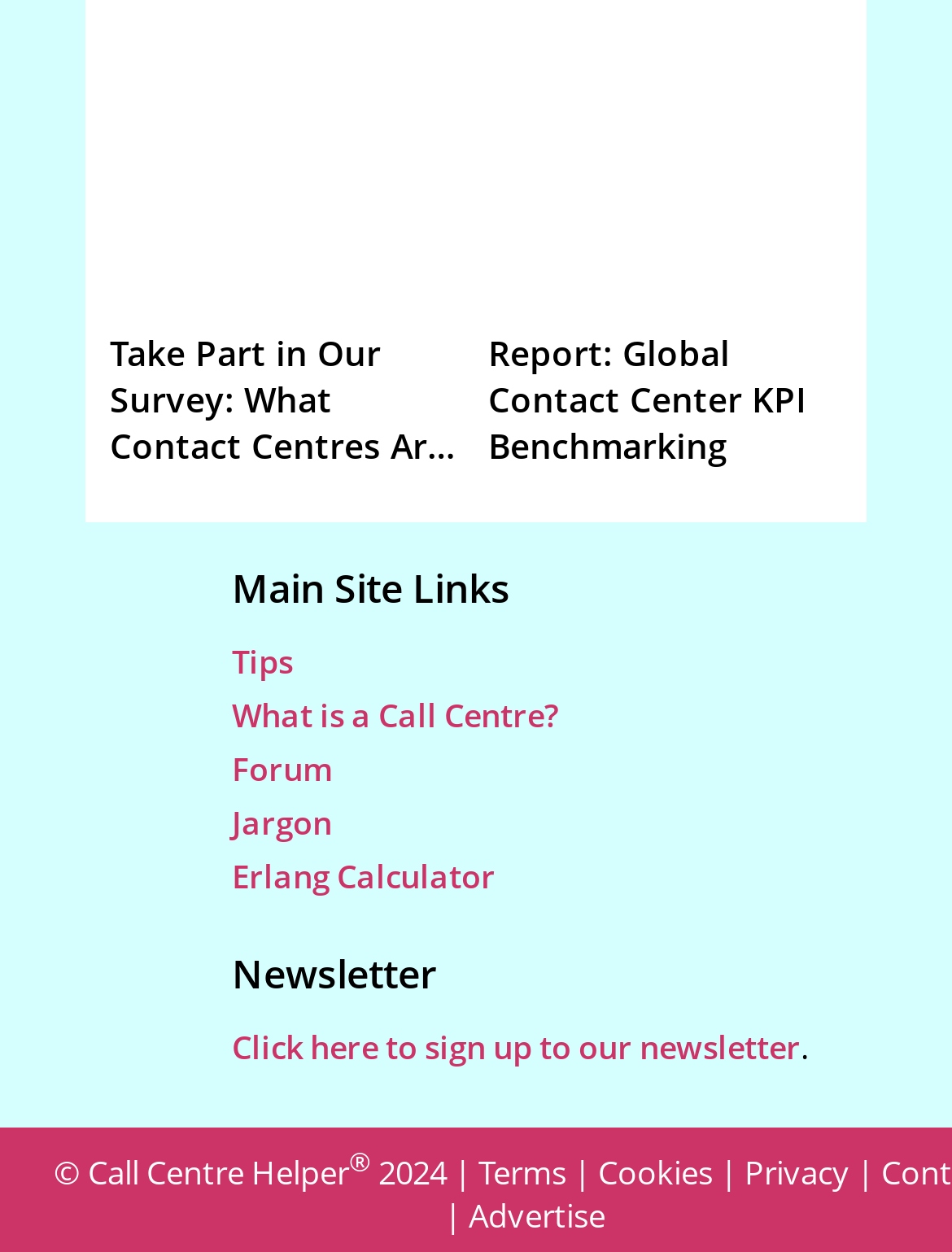Find the bounding box of the web element that fits this description: "What is a Call Centre?".

[0.244, 0.553, 0.587, 0.588]